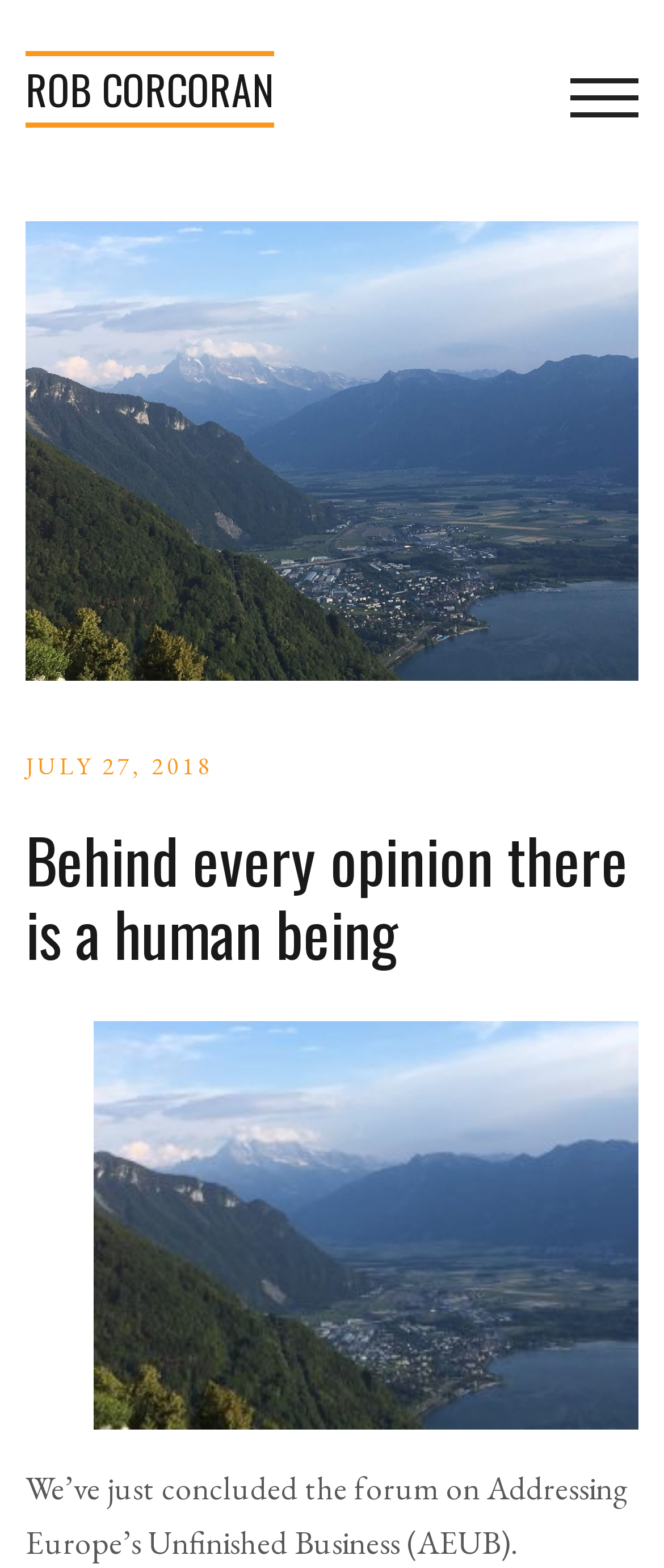Determine the bounding box coordinates for the UI element with the following description: "Toggle mobile menu". The coordinates should be four float numbers between 0 and 1, represented as [left, top, right, bottom].

[0.859, 0.043, 0.962, 0.076]